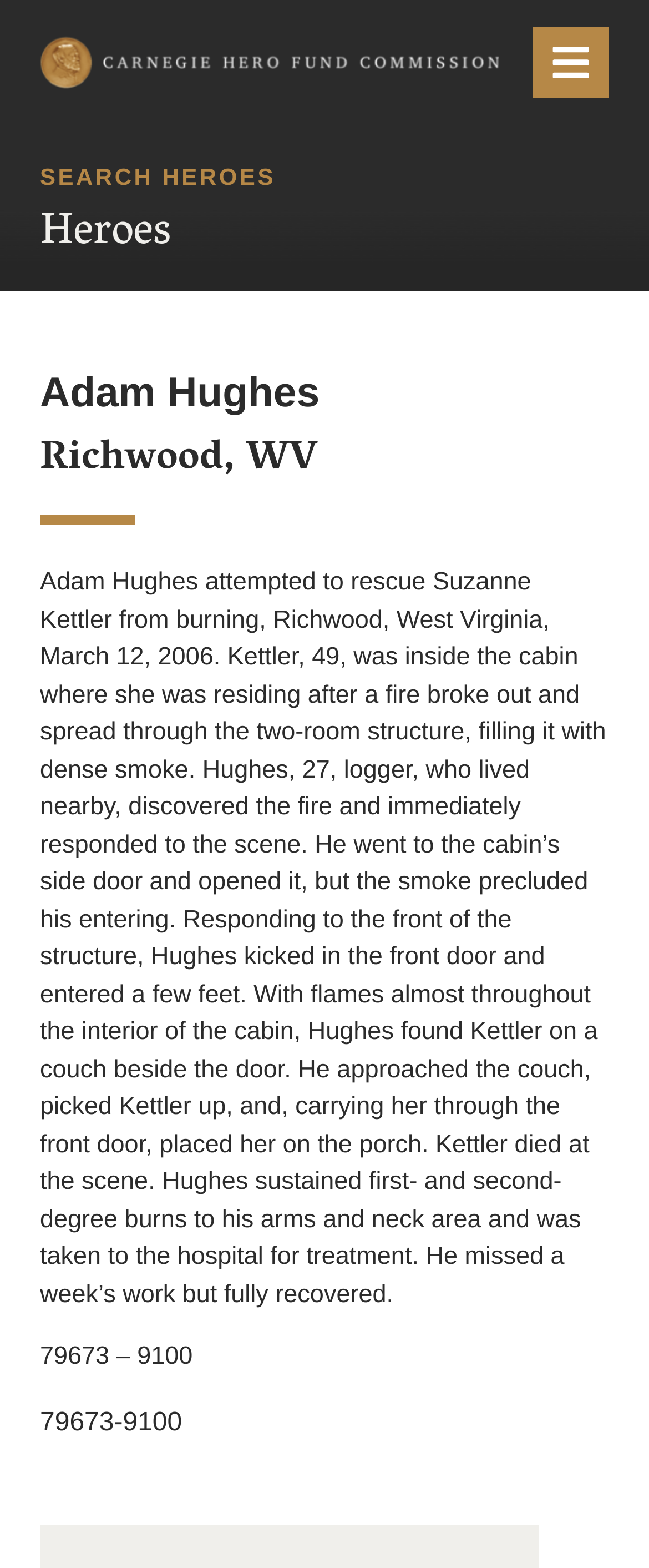What is the name of the hero?
Using the visual information, respond with a single word or phrase.

Adam Hughes